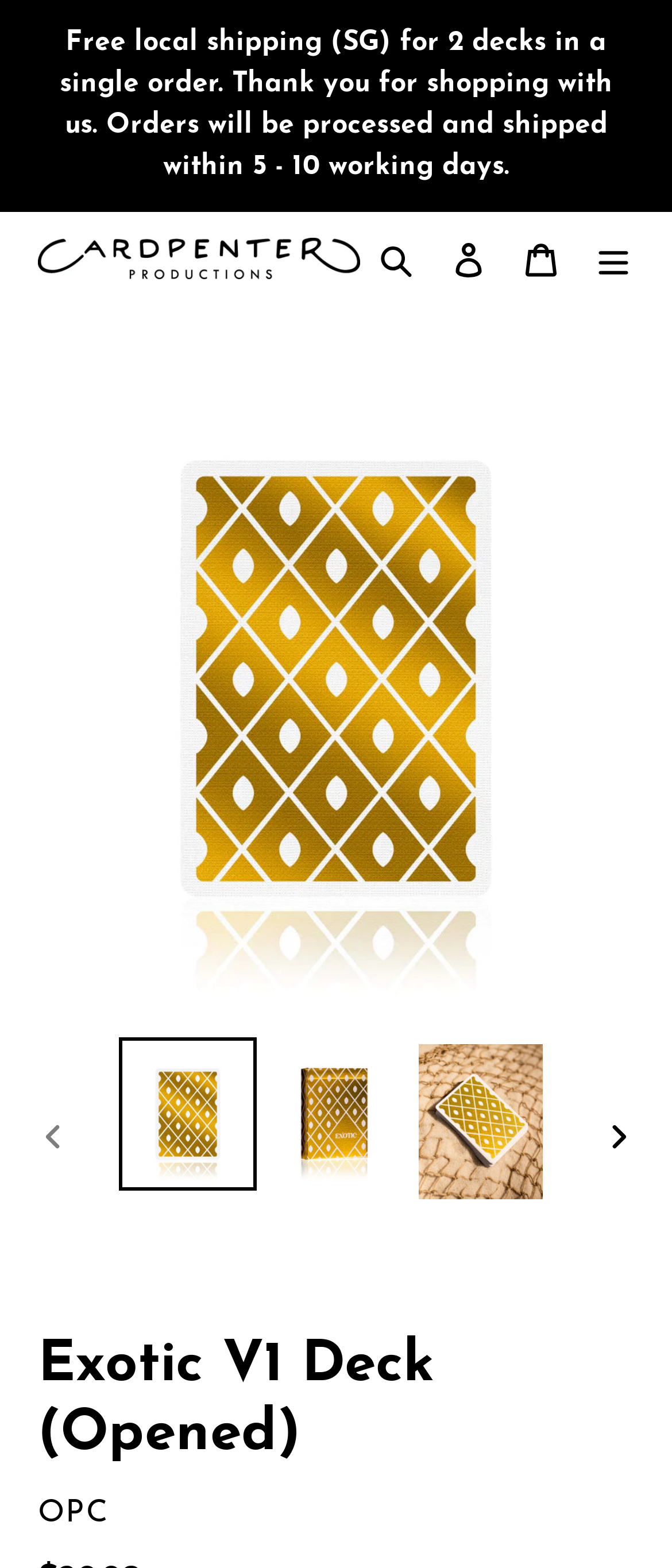Identify the bounding box coordinates of the part that should be clicked to carry out this instruction: "View the 'Cart'".

[0.751, 0.14, 0.859, 0.19]